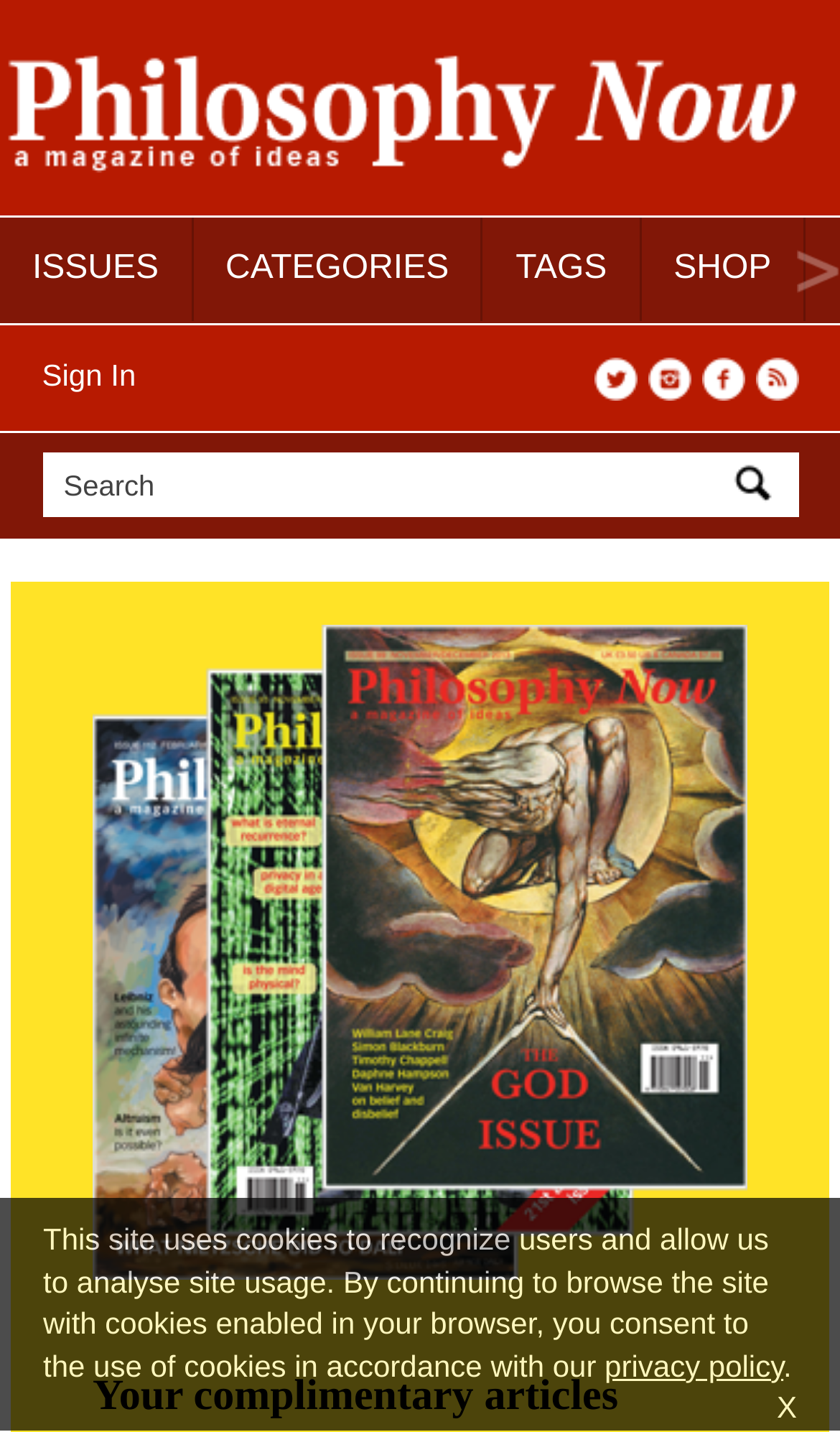Please identify the coordinates of the bounding box that should be clicked to fulfill this instruction: "Visit Facebook page".

[0.822, 0.25, 0.886, 0.287]